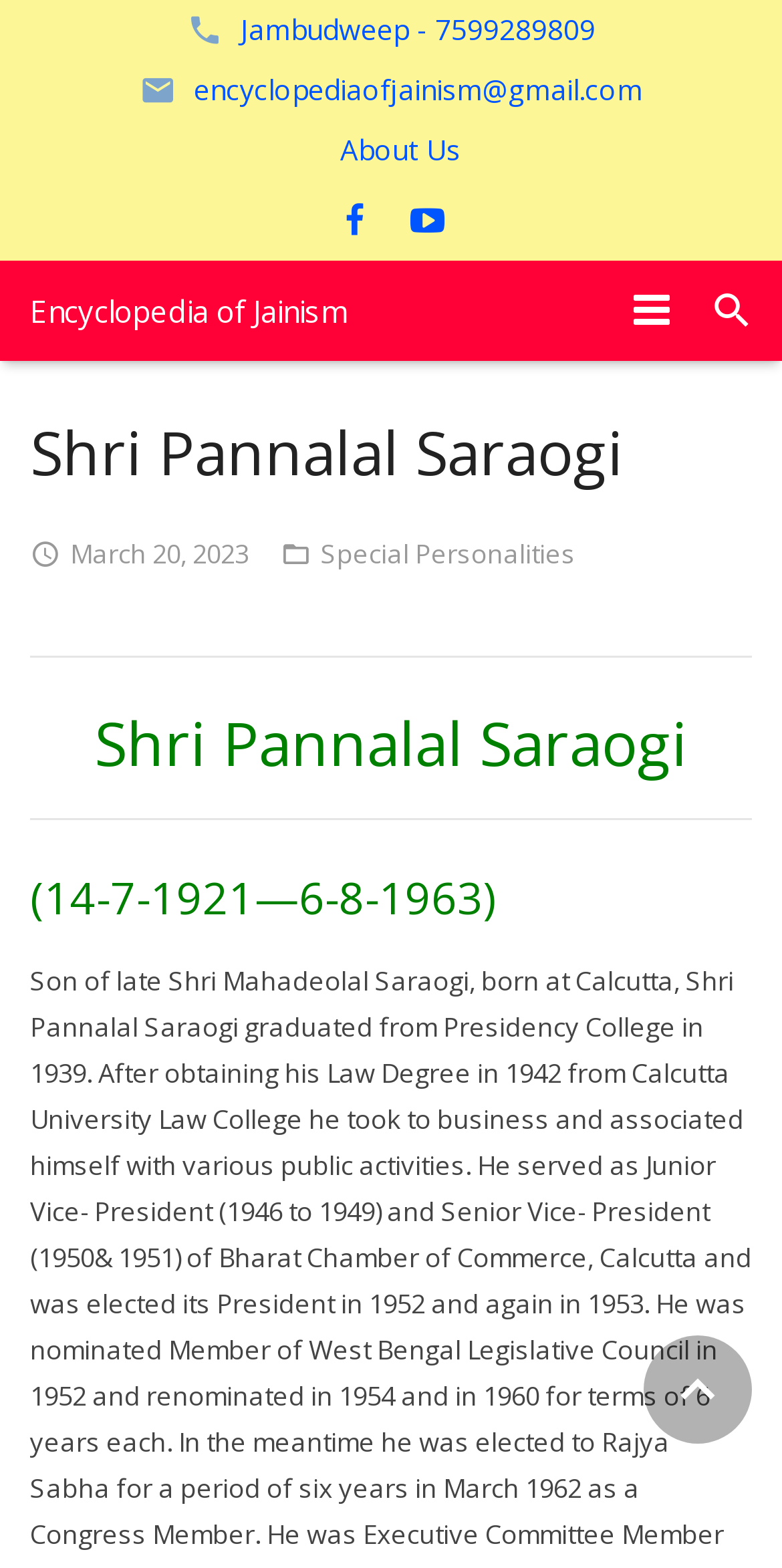Using the webpage screenshot, locate the HTML element that fits the following description and provide its bounding box: "Encyclopedia of Jainism".

[0.038, 0.166, 0.444, 0.23]